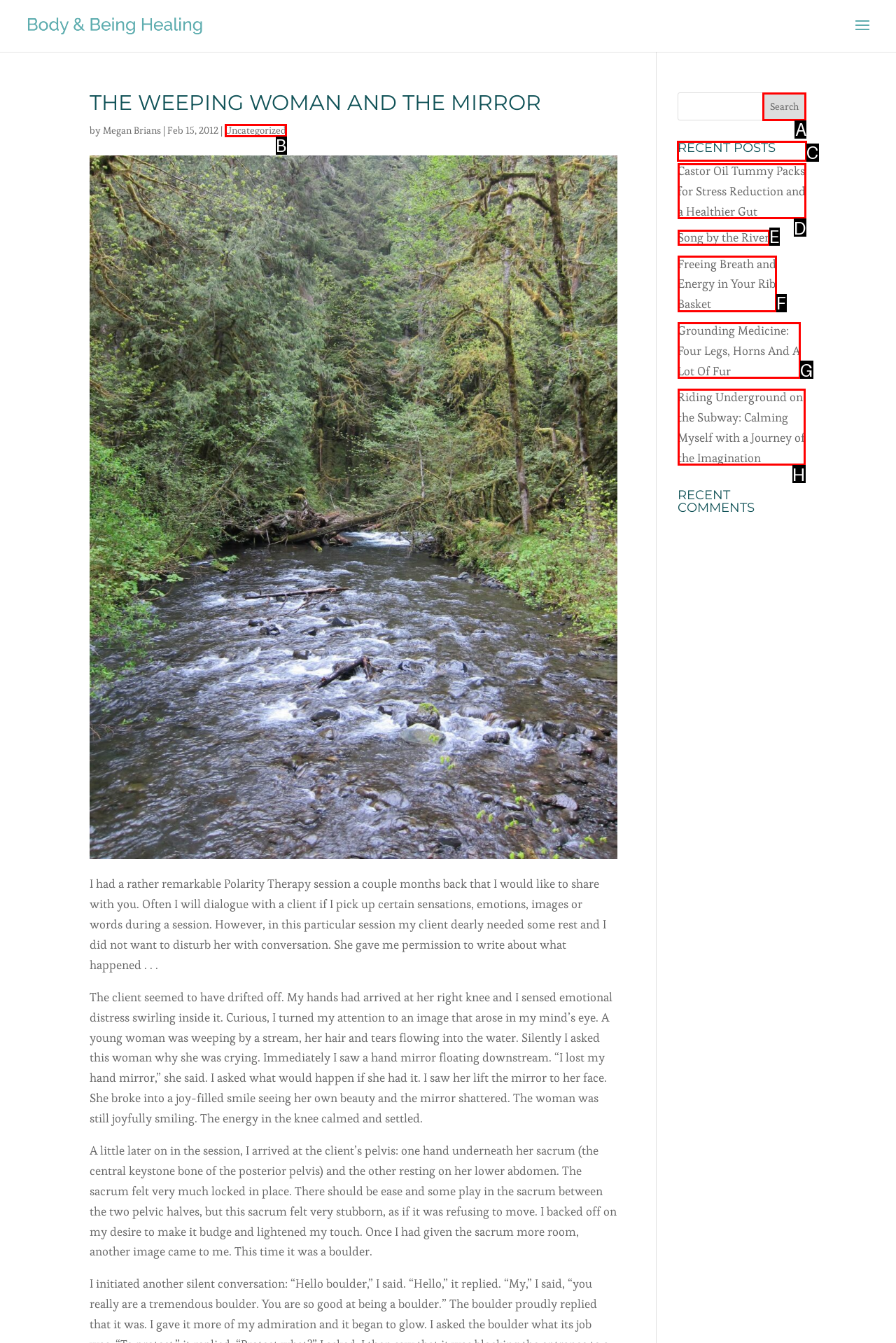Decide which HTML element to click to complete the task: View recent posts Provide the letter of the appropriate option.

C